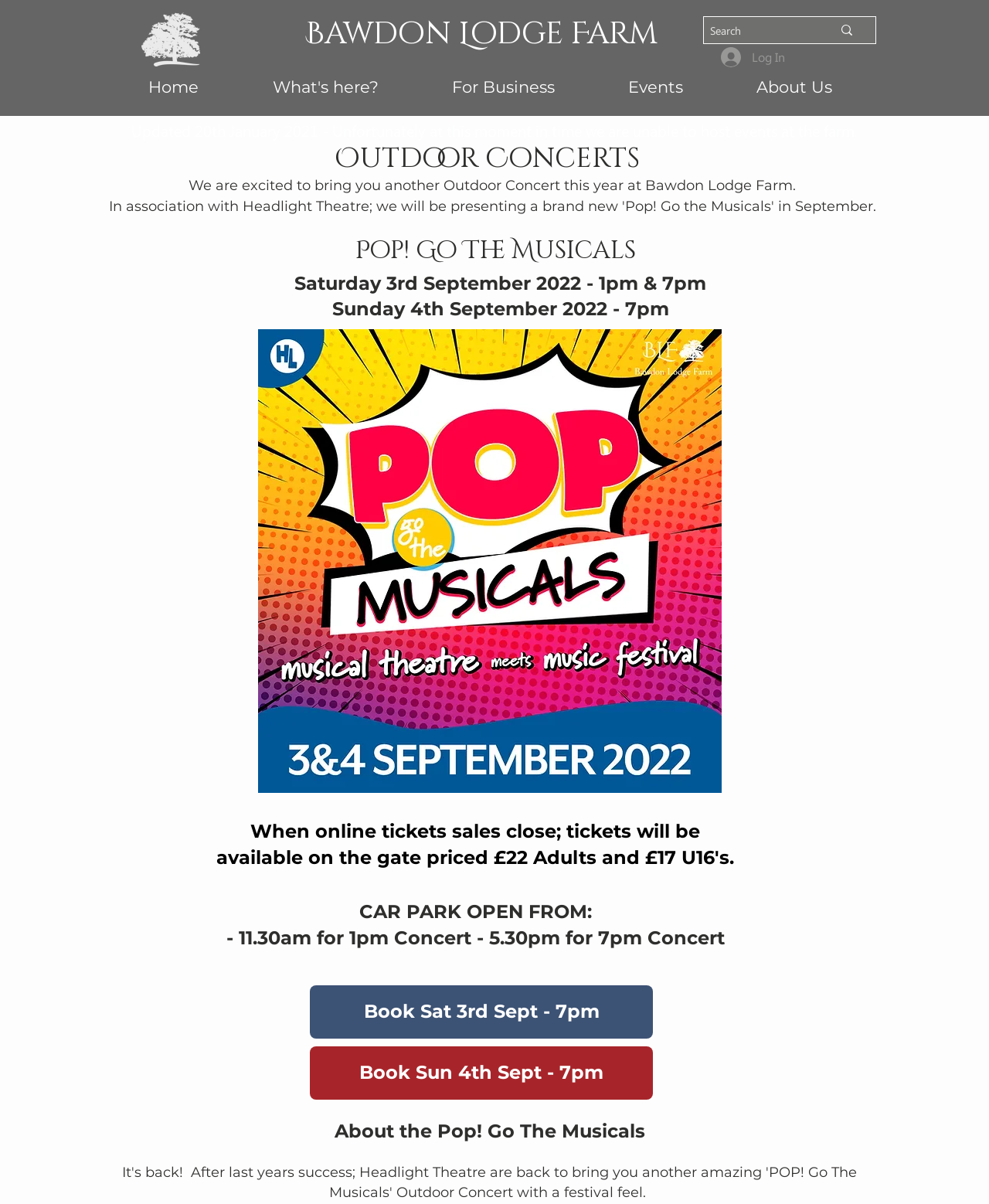Locate the UI element described as follows: "aria-label="Search" name="q" placeholder="Search"". Return the bounding box coordinates as four float numbers between 0 and 1 in the order [left, top, right, bottom].

[0.712, 0.014, 0.818, 0.037]